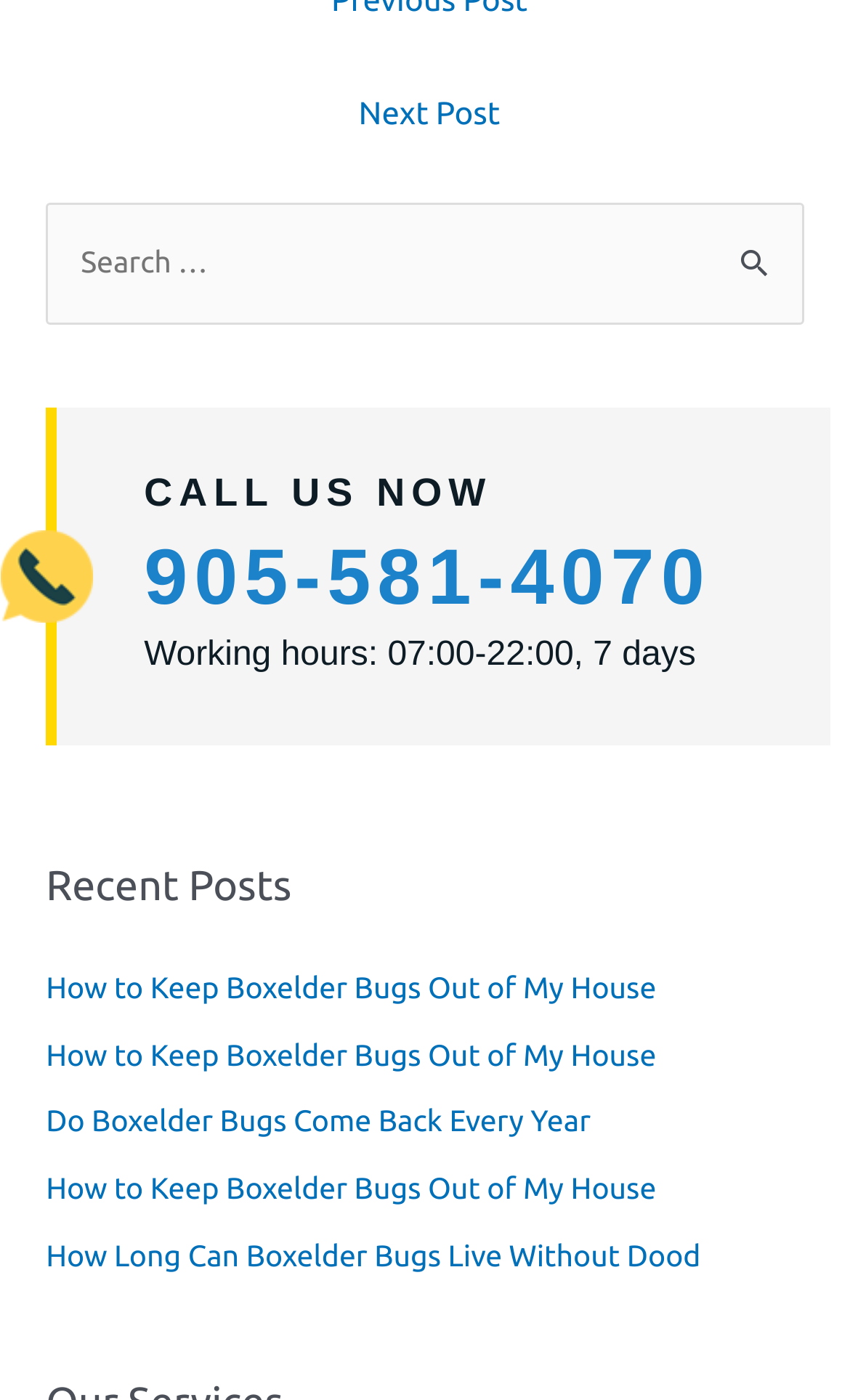Please determine the bounding box coordinates of the element to click on in order to accomplish the following task: "Call the phone number". Ensure the coordinates are four float numbers ranging from 0 to 1, i.e., [left, top, right, bottom].

[0.169, 0.38, 0.837, 0.444]